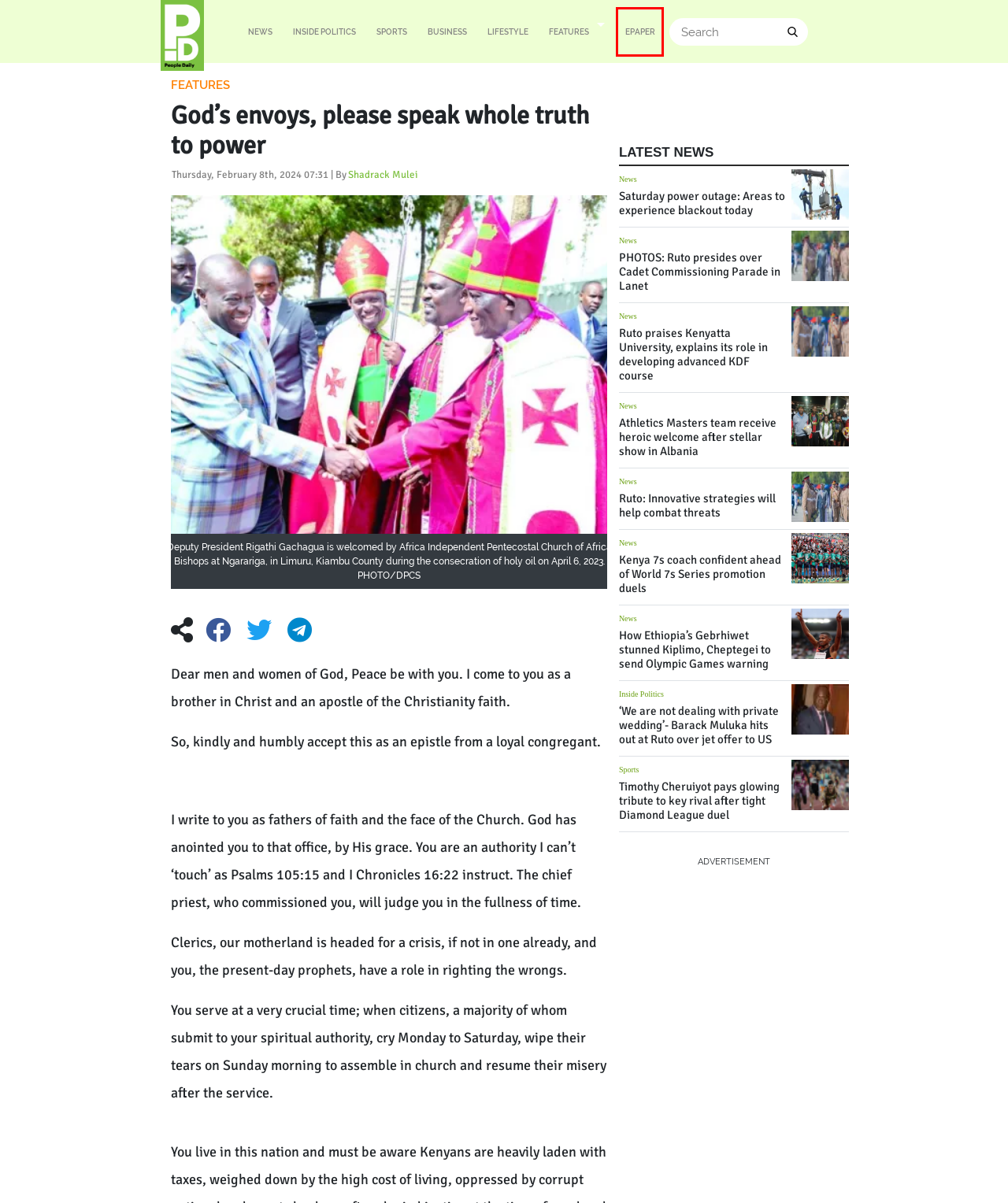Observe the provided screenshot of a webpage that has a red rectangle bounding box. Determine the webpage description that best matches the new webpage after clicking the element inside the red bounding box. Here are the candidates:
A. Timothy Cheruiyot pays glowing tribute to key rival after tight Diamond League duel
B. Saturday power outage: Areas to experience blackout today
C. Home - People Daily Kenya: The home of latest news, Breaking News, Politics
D. 'We are not dealing with private wedding'- Barack Muluka hits out at Ruto over jet offer to US
E. People Daily
F. Inside Politics - People Daily
G. Ruto praises Kenyatta University, explains its role in developing advanced KDF course
H. Business - People Daily

E